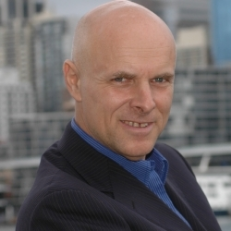Please respond to the question with a concise word or phrase:
What is the name of the organization founded by Dr. Tony Eyers?

TekTel